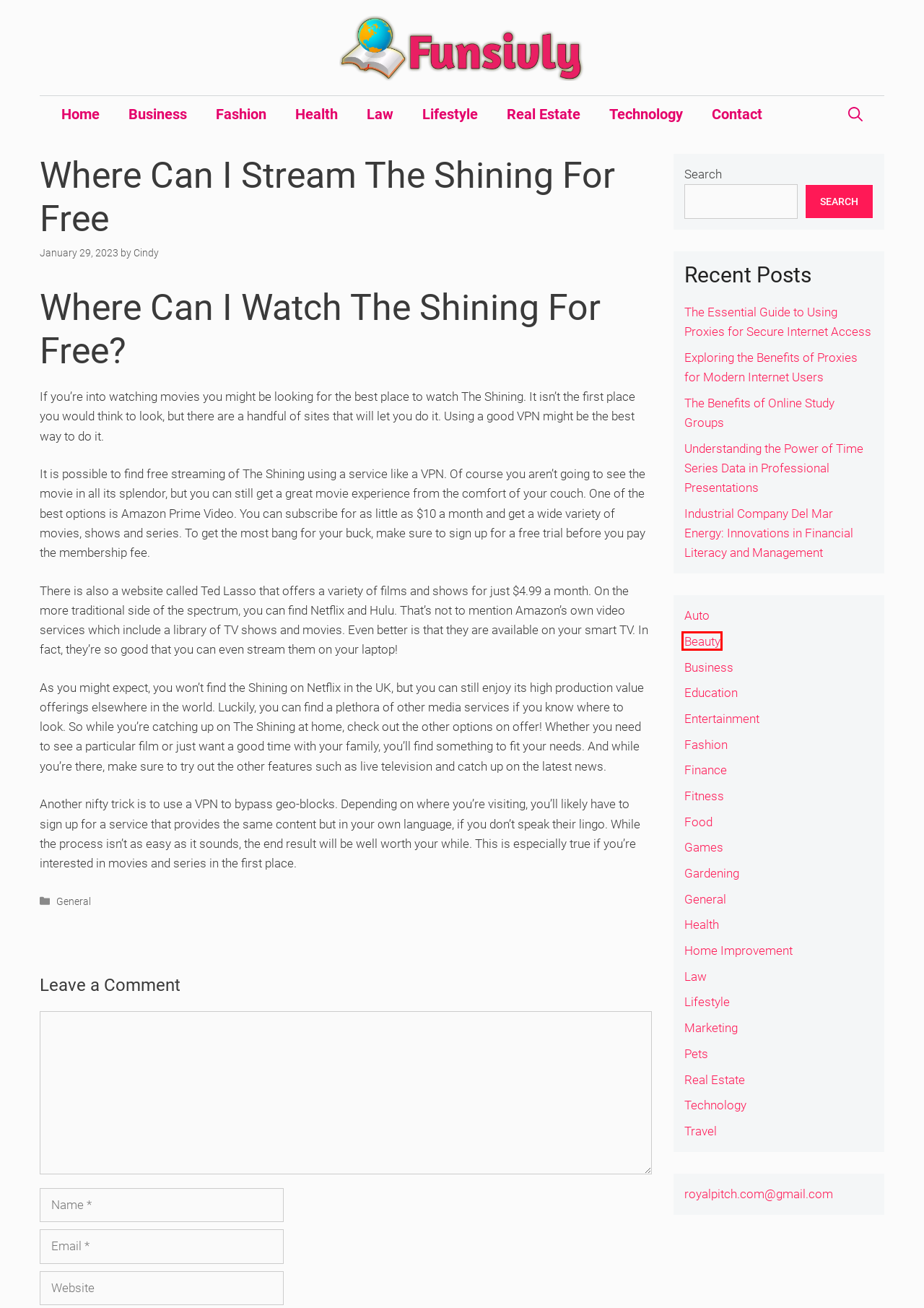Assess the screenshot of a webpage with a red bounding box and determine which webpage description most accurately matches the new page after clicking the element within the red box. Here are the options:
A. Auto - Funsivly
B. Travel - Funsivly
C. Law - Funsivly
D. Entertainment - Funsivly
E. Lifestyle - Funsivly
F. Technology - Funsivly
G. Beauty - Funsivly
H. Food - Funsivly

G